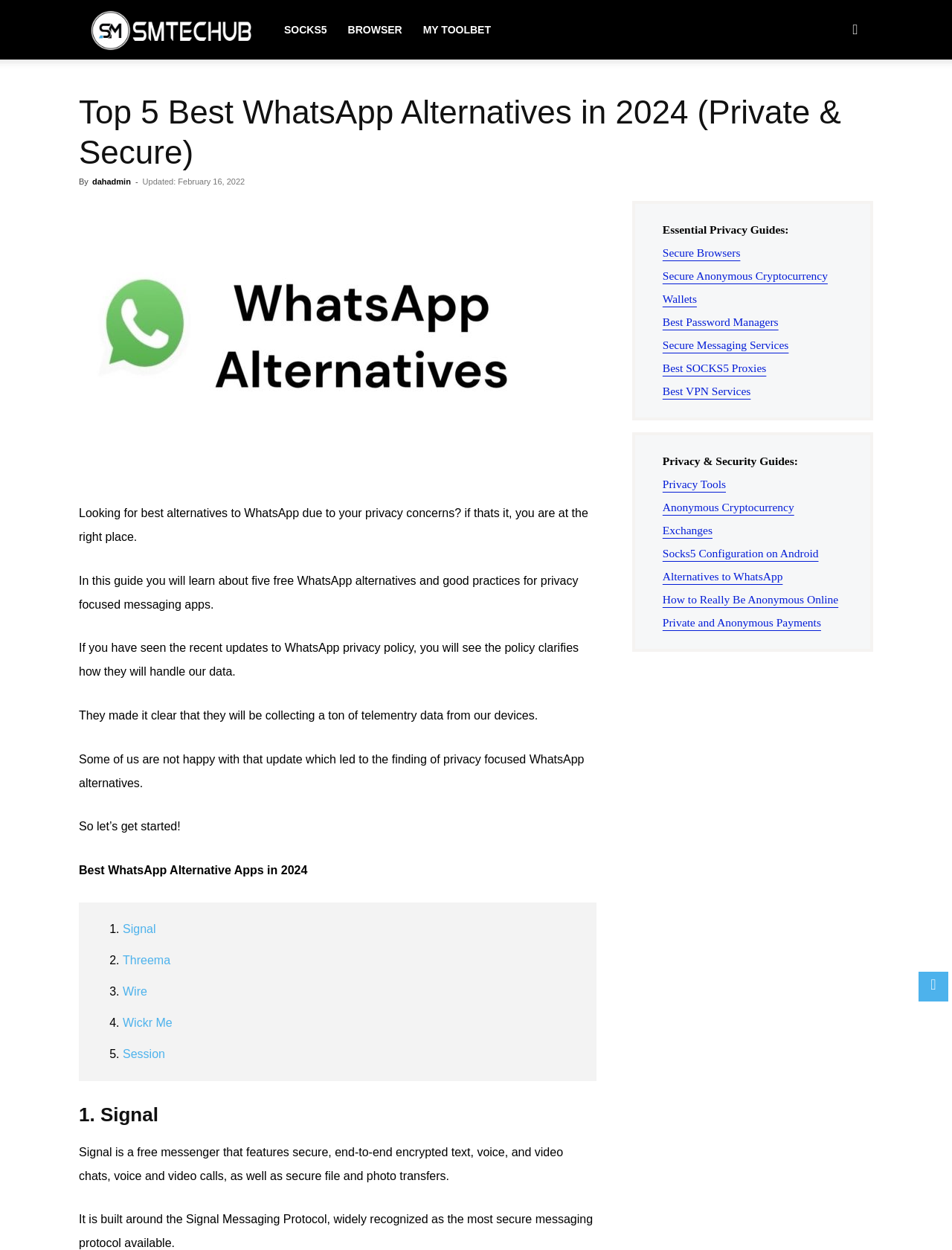What is the name of the author of this article?
Make sure to answer the question with a detailed and comprehensive explanation.

The author's name is mentioned in the header section of the webpage, where it says 'By dahadmin'.